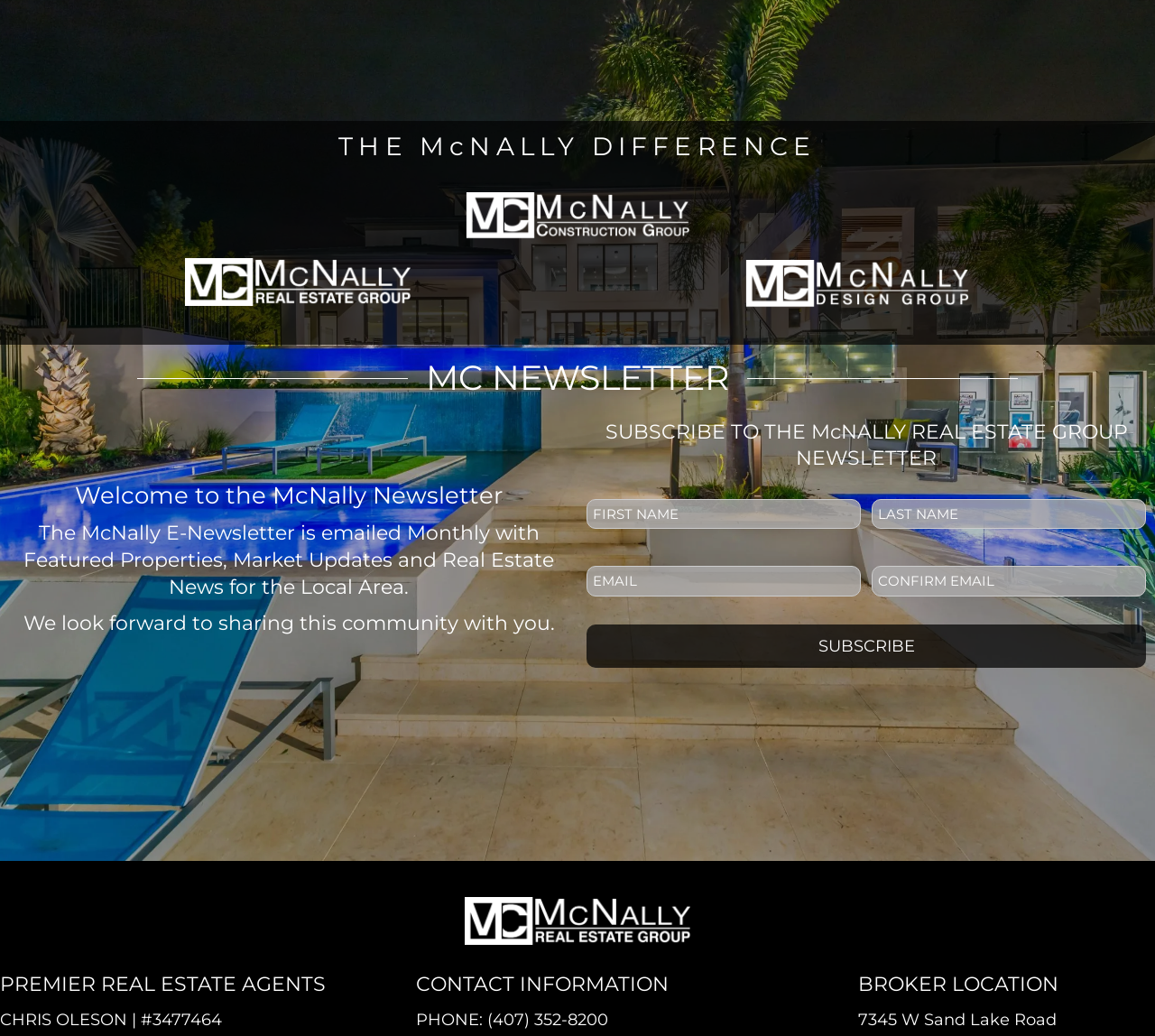Locate the bounding box for the described UI element: "WordPress". Ensure the coordinates are four float numbers between 0 and 1, formatted as [left, top, right, bottom].

None